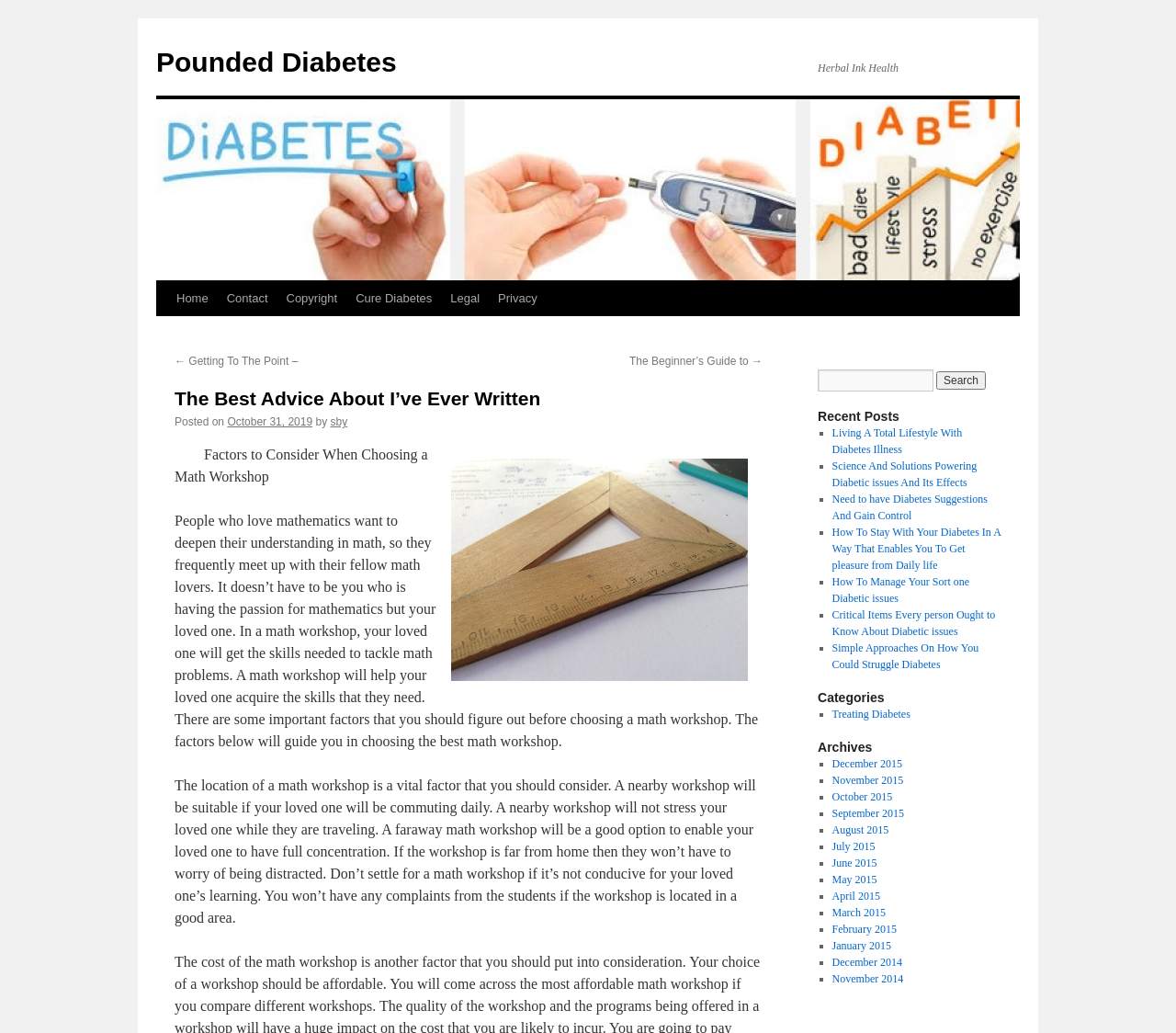What is the topic of the article below the heading 'The Best Advice About I’ve Ever Written'?
Look at the image and respond with a single word or a short phrase.

Math workshop